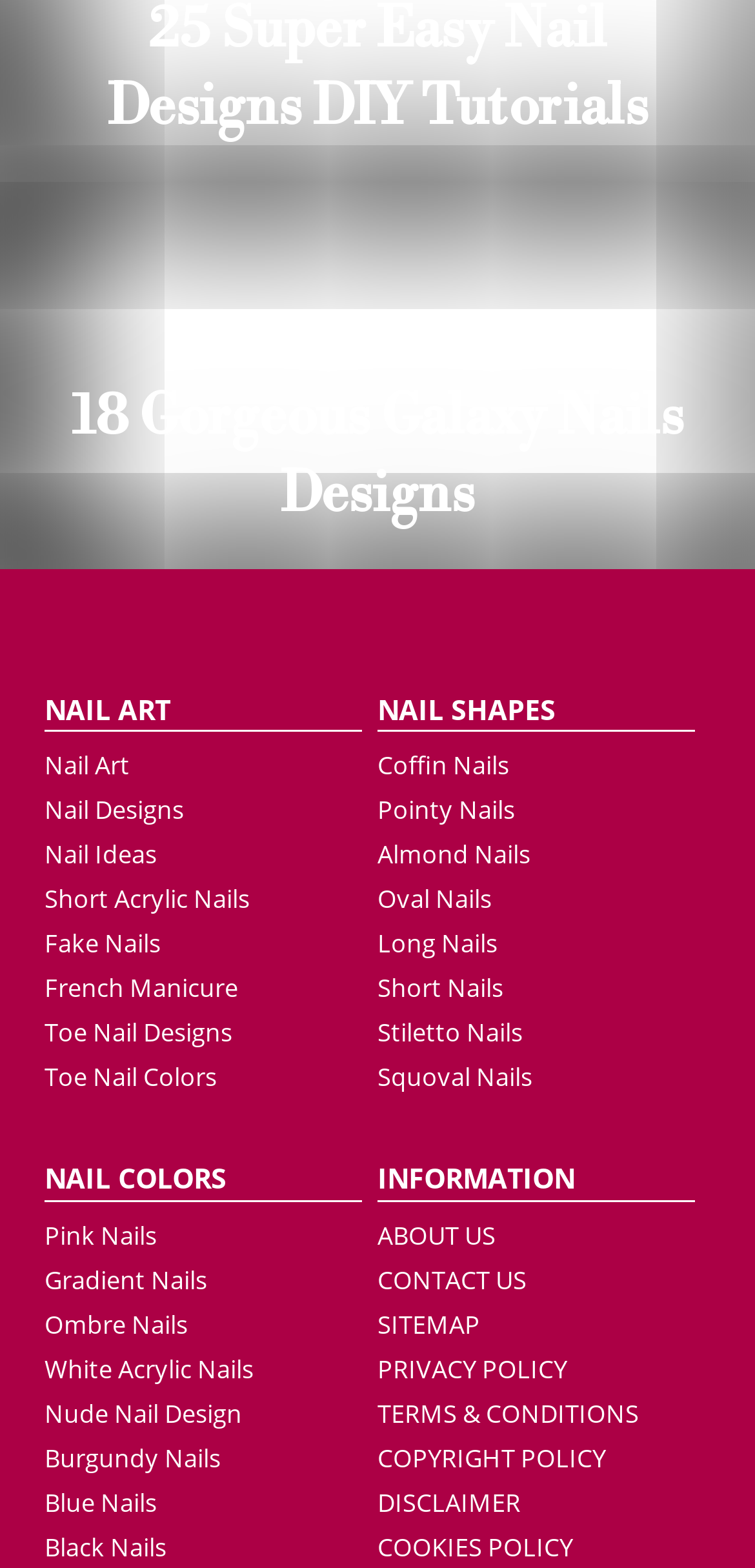Please respond to the question using a single word or phrase:
How many links are there under the 'NAIL ART' category?

8